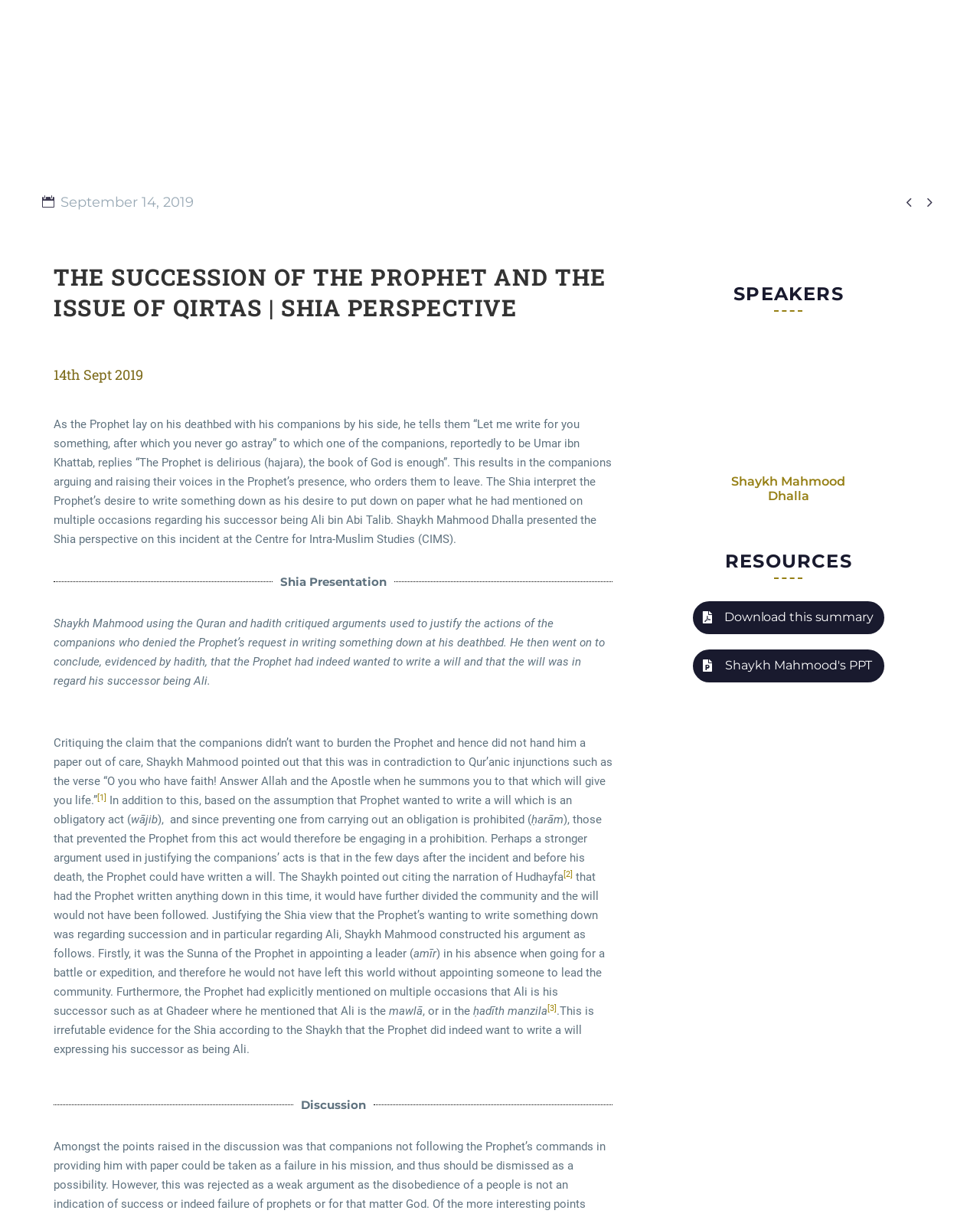Bounding box coordinates are specified in the format (top-left x, top-left y, bottom-right x, bottom-right y). All values are floating point numbers bounded between 0 and 1. Please provide the bounding box coordinate of the region this sentence describes: About

[0.23, 0.032, 0.296, 0.048]